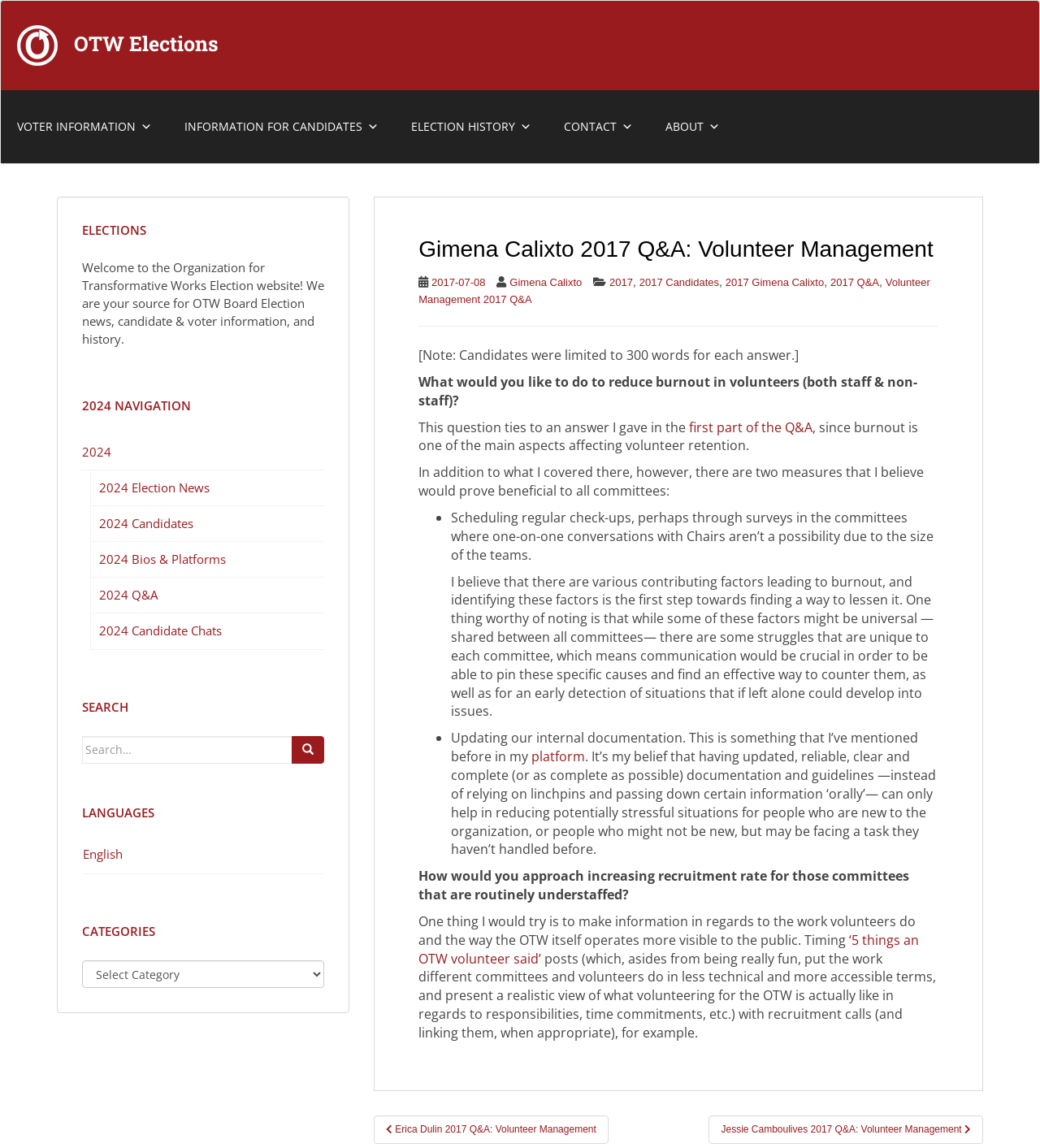Find the bounding box coordinates for the area that should be clicked to accomplish the instruction: "Click the '2017-07-08' link".

[0.415, 0.241, 0.467, 0.251]